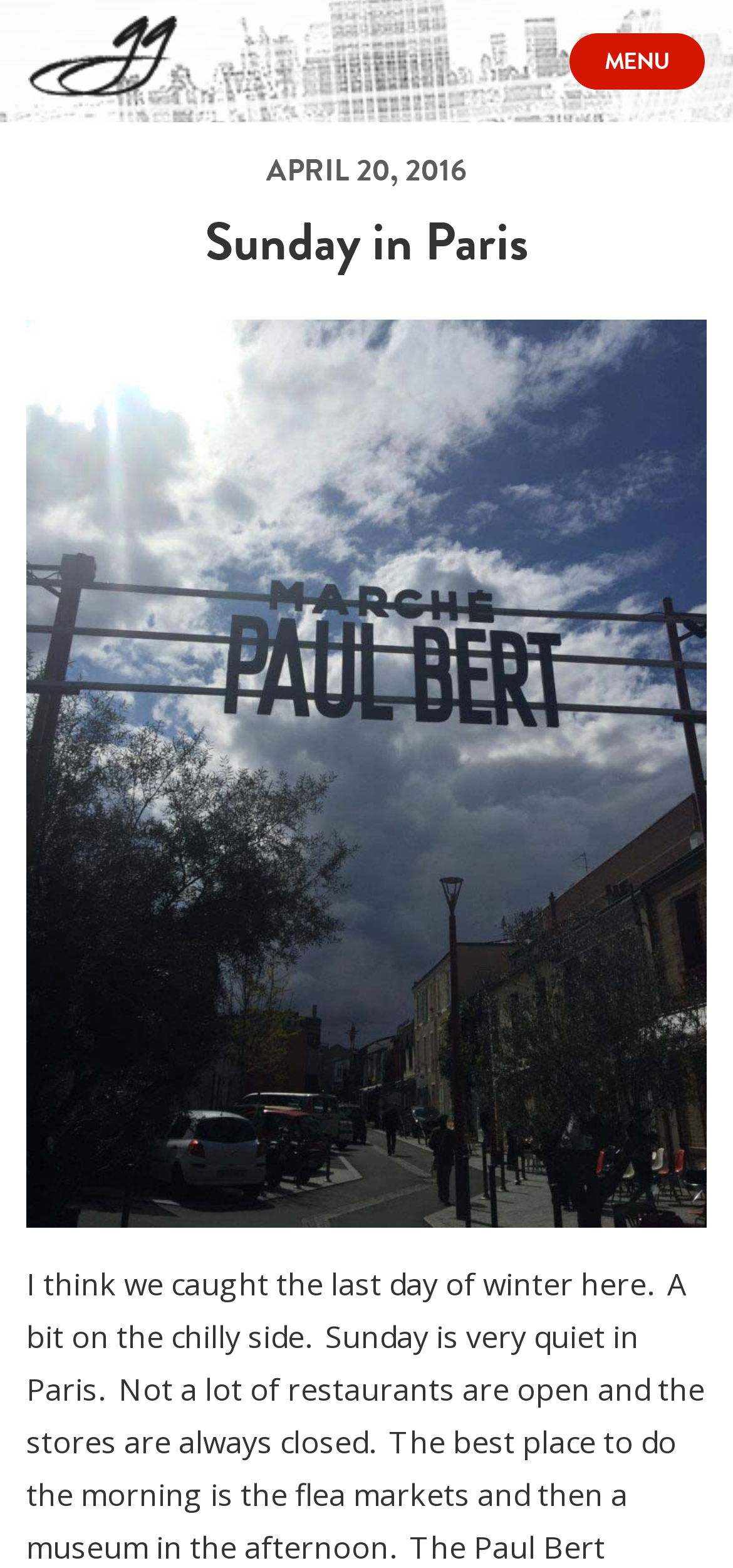Locate the UI element described by Positively Gotham Gal and provide its bounding box coordinates. Use the format (top-left x, top-left y, bottom-right x, bottom-right y) with all values as floating point numbers between 0 and 1.

[0.0, 0.137, 1.0, 0.183]